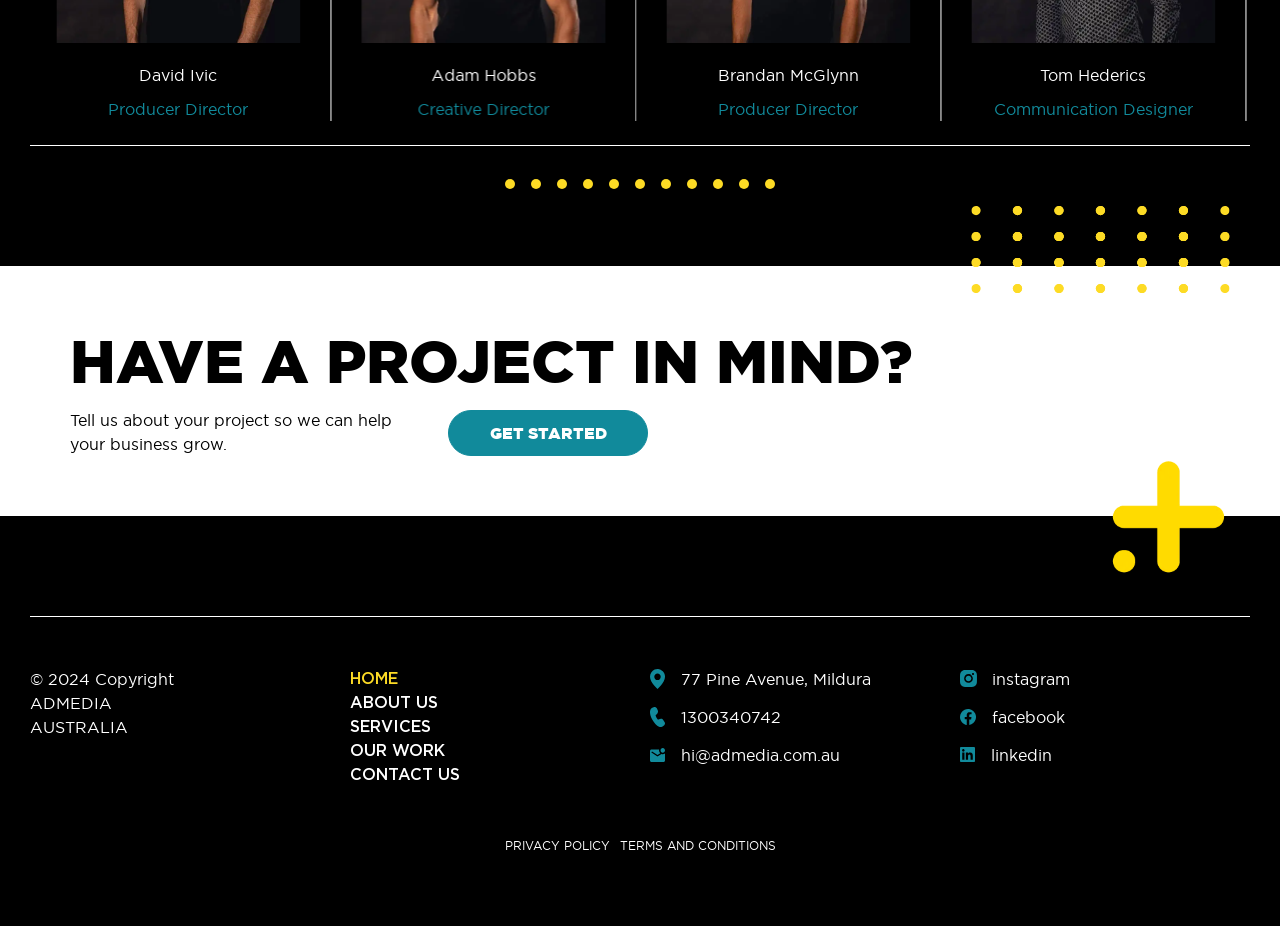Please identify the bounding box coordinates of the clickable element to fulfill the following instruction: "View CONTACT US page". The coordinates should be four float numbers between 0 and 1, i.e., [left, top, right, bottom].

[0.273, 0.824, 0.375, 0.85]